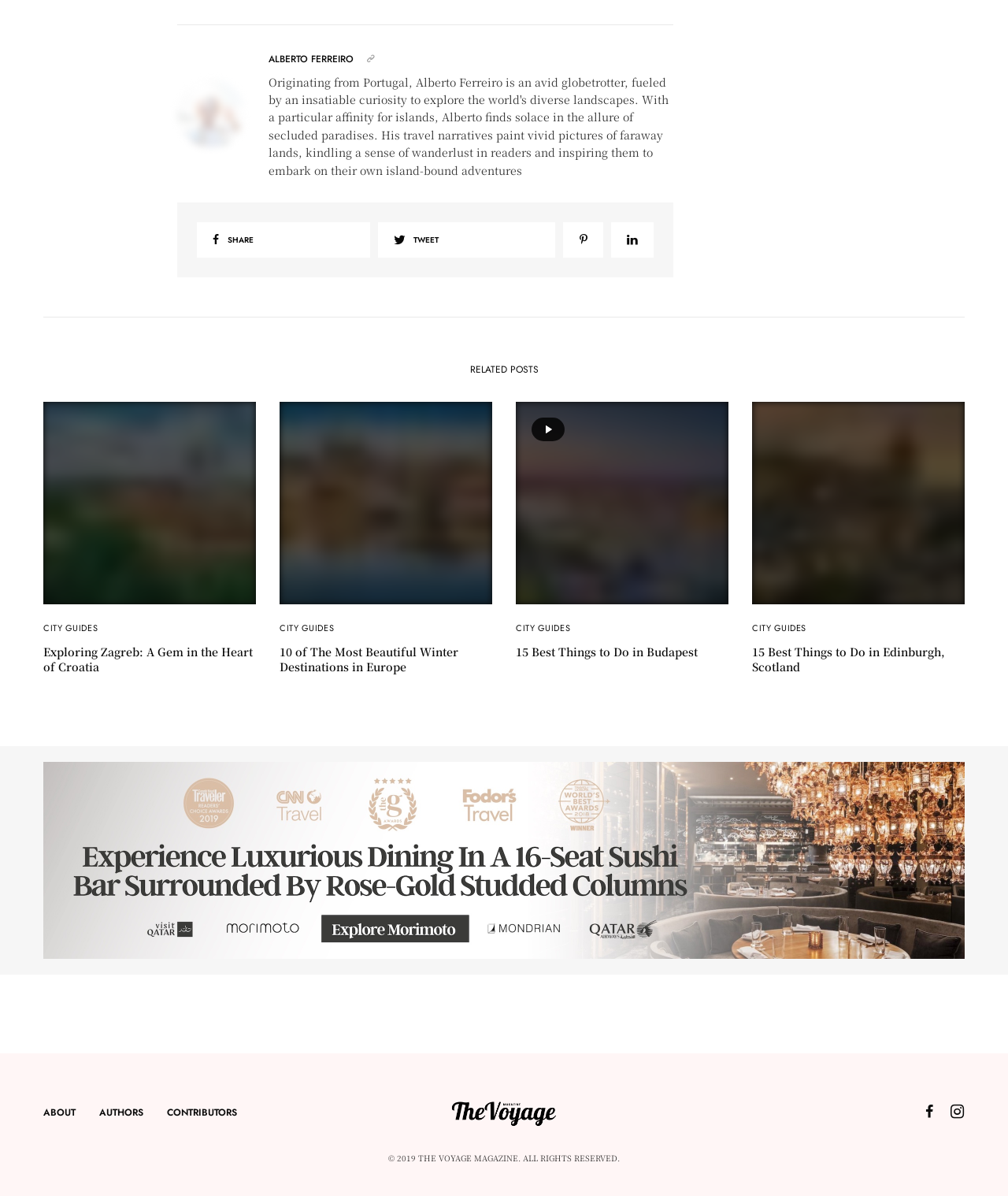What is the name of the magazine?
From the image, respond with a single word or phrase.

The Voyage Magazine